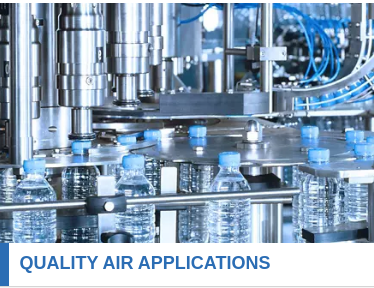Based on the image, give a detailed response to the question: What is the focus of the manufacturing operations?

The prominent heading 'QUALITY AIR APPLICATIONS' emphasizes the focus on maintaining high standards in air quality during the manufacturing operations, underscoring the importance of clean and controlled environments in the production of bottled beverages.